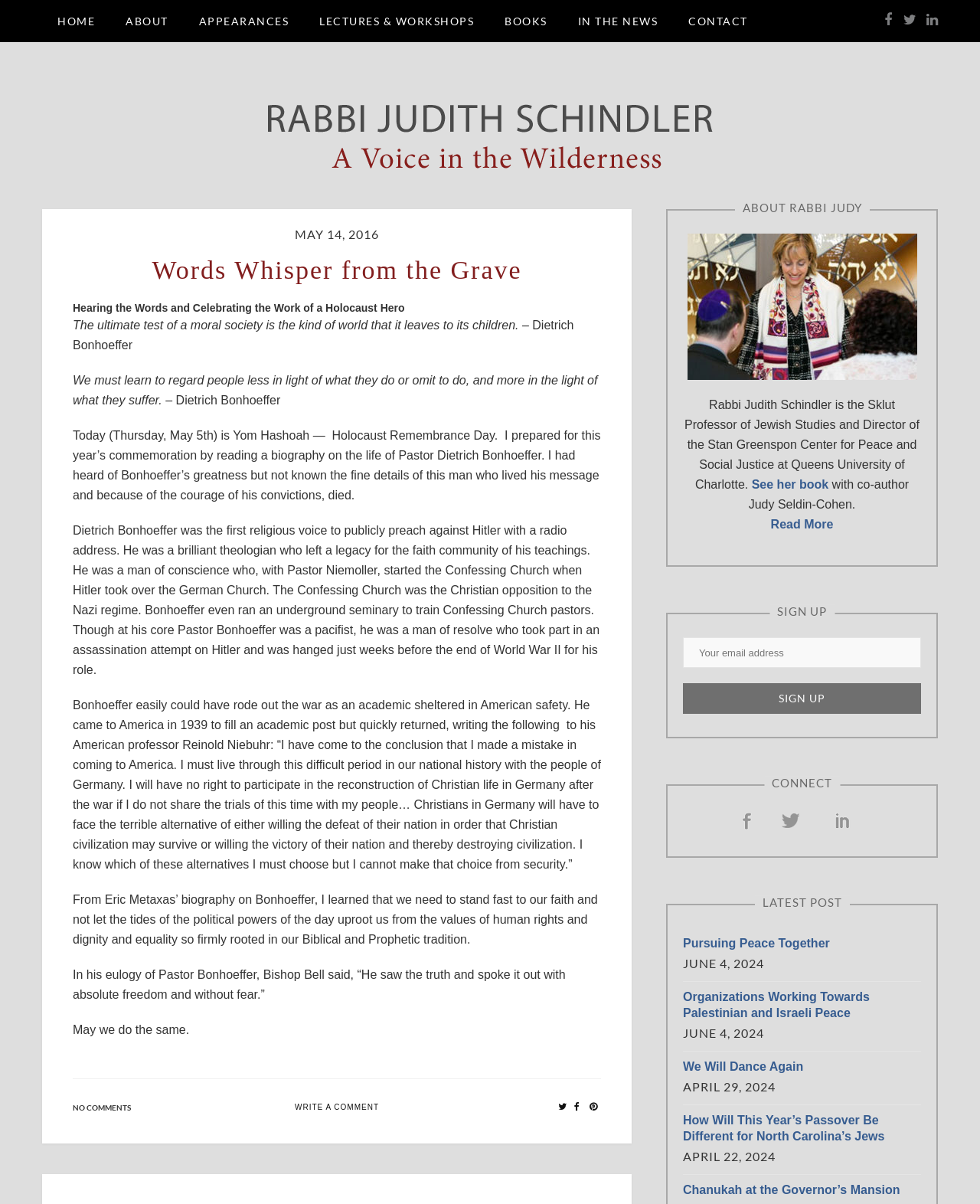Determine the bounding box coordinates of the clickable area required to perform the following instruction: "Click the HOME link". The coordinates should be represented as four float numbers between 0 and 1: [left, top, right, bottom].

[0.051, 0.0, 0.105, 0.035]